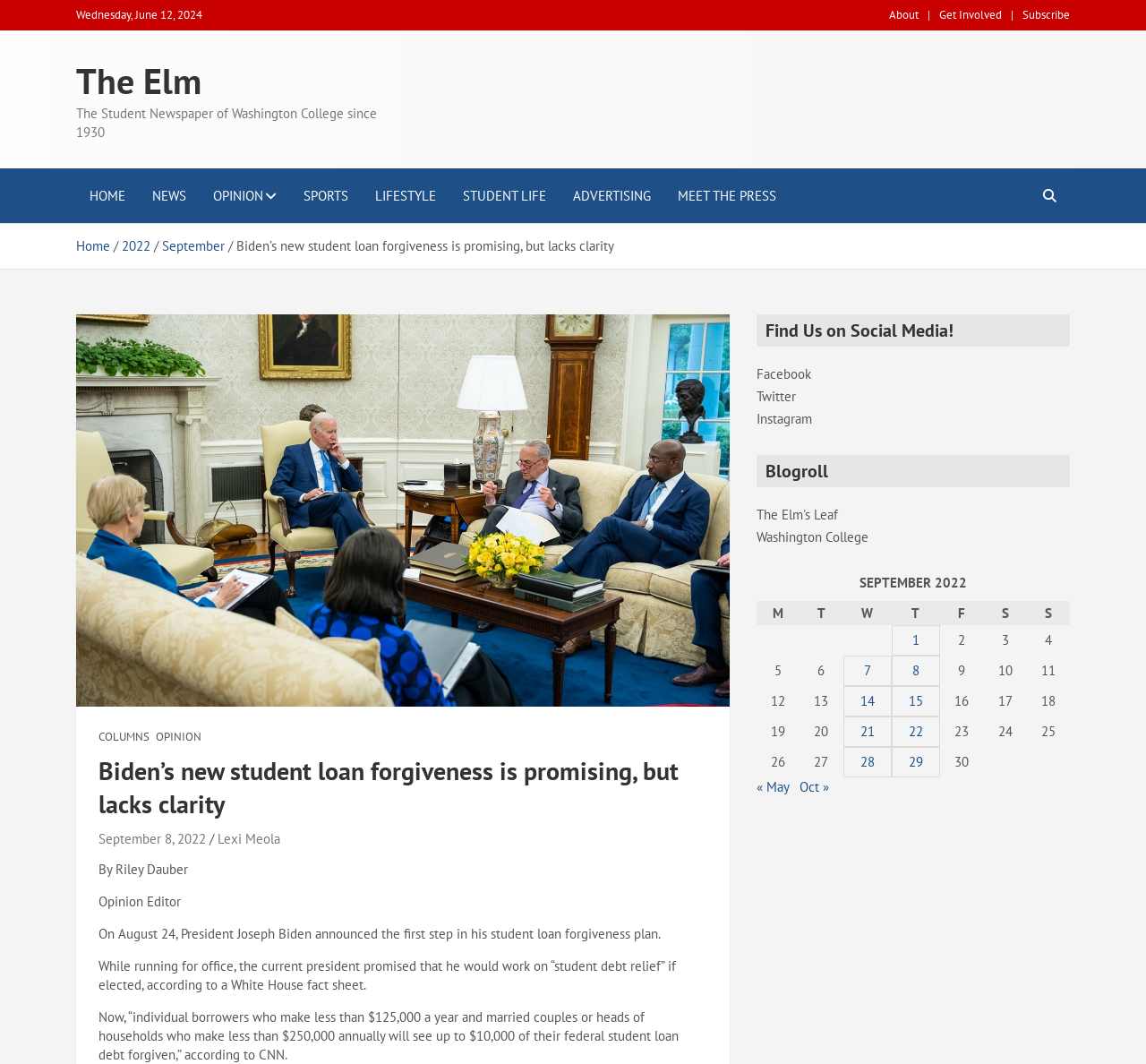Determine the bounding box coordinates for the area you should click to complete the following instruction: "Read the article 'Biden’s new student loan forgiveness is promising, but lacks clarity'".

[0.206, 0.223, 0.536, 0.239]